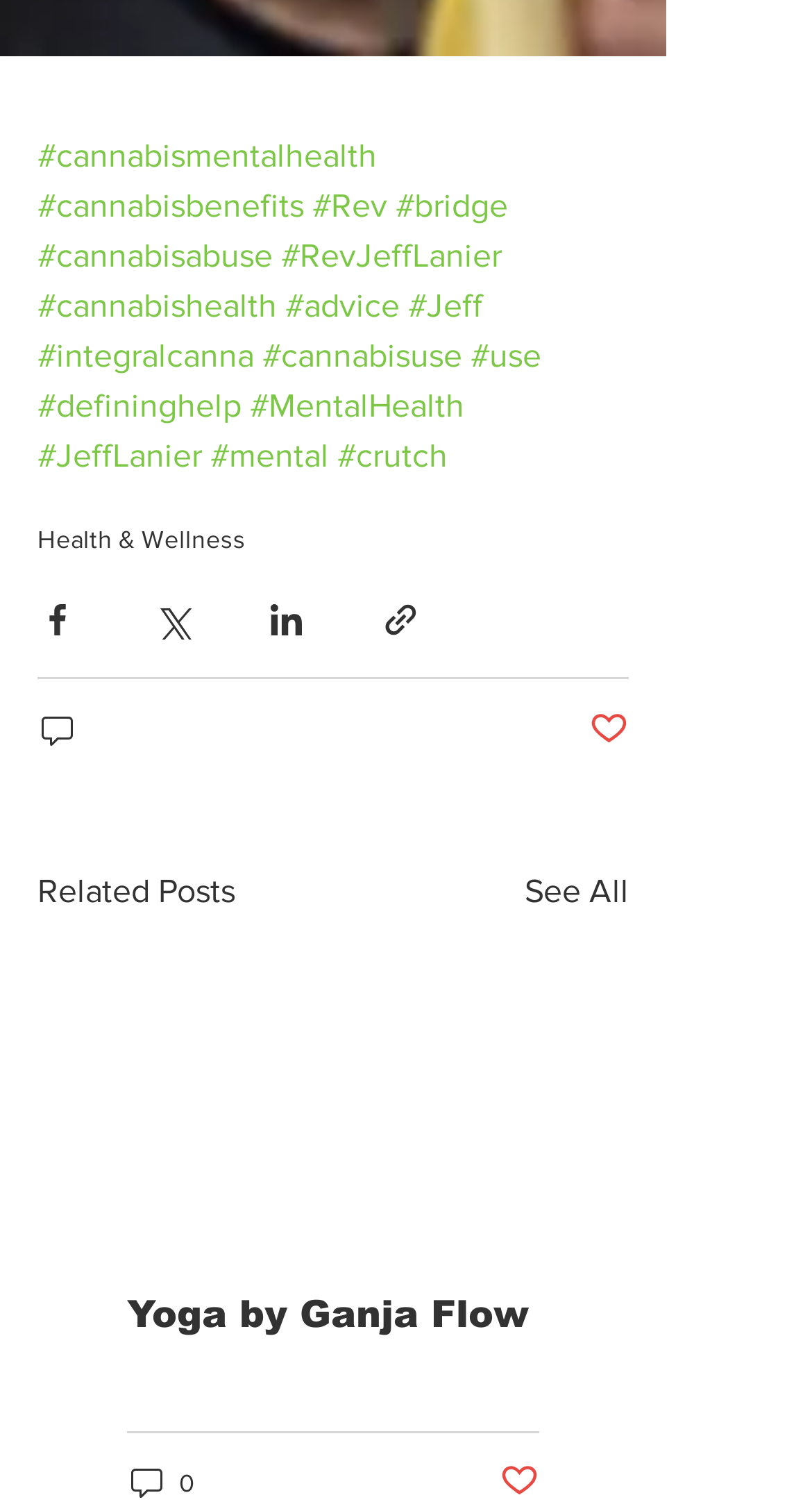Locate the bounding box for the described UI element: "#MentalHealth". Ensure the coordinates are four float numbers between 0 and 1, formatted as [left, top, right, bottom].

[0.308, 0.257, 0.572, 0.281]